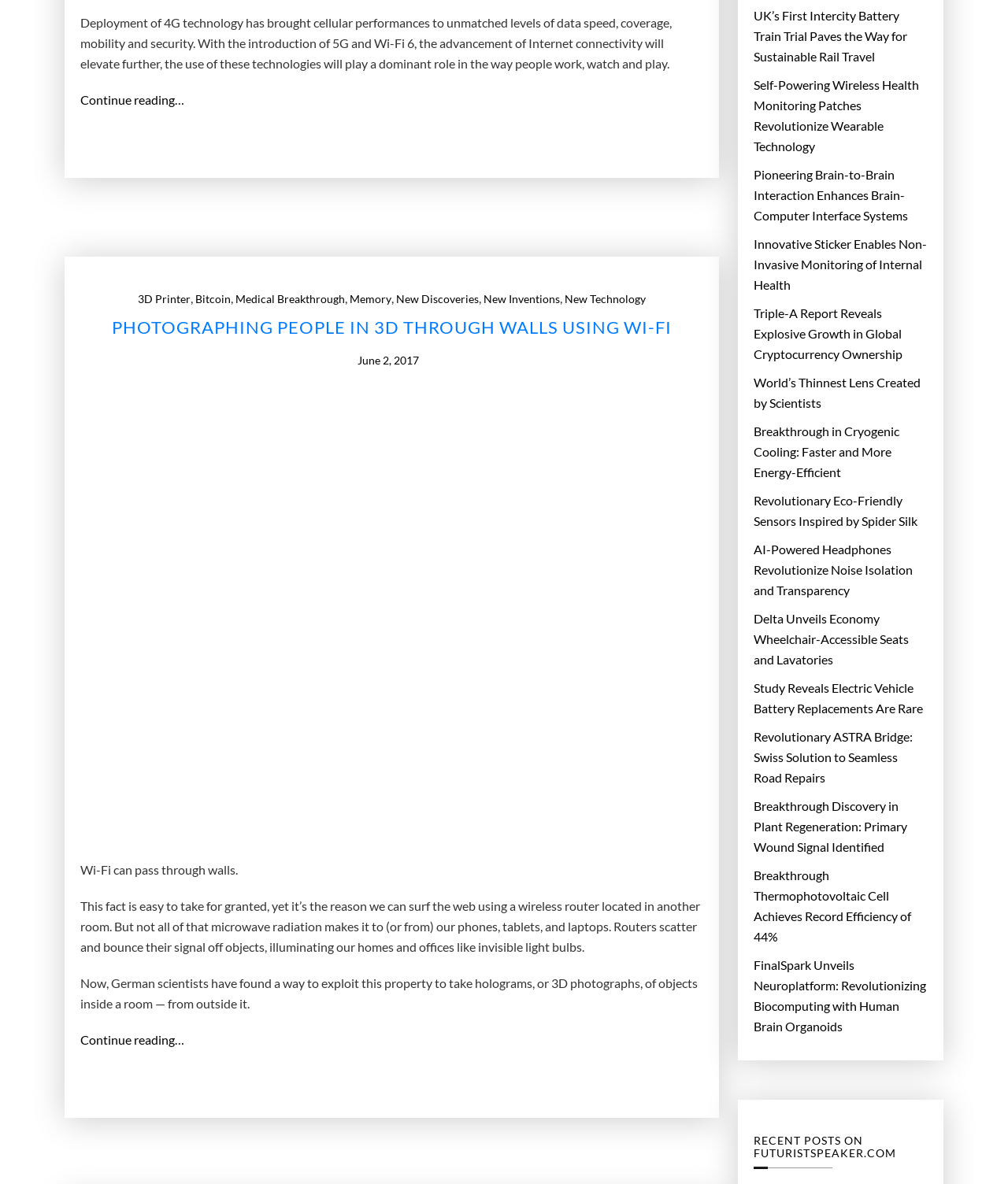Answer the question with a brief word or phrase:
What is the main topic of this webpage?

Technology and innovation